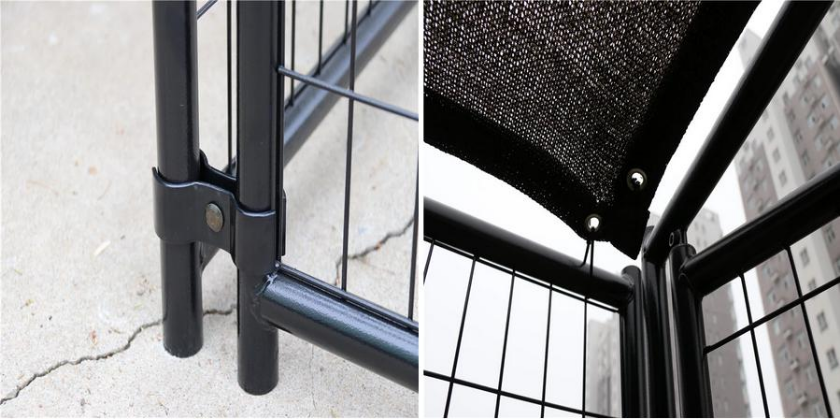Give a one-word or short phrase answer to this question: 
Is the kennel pre-assembled?

Yes